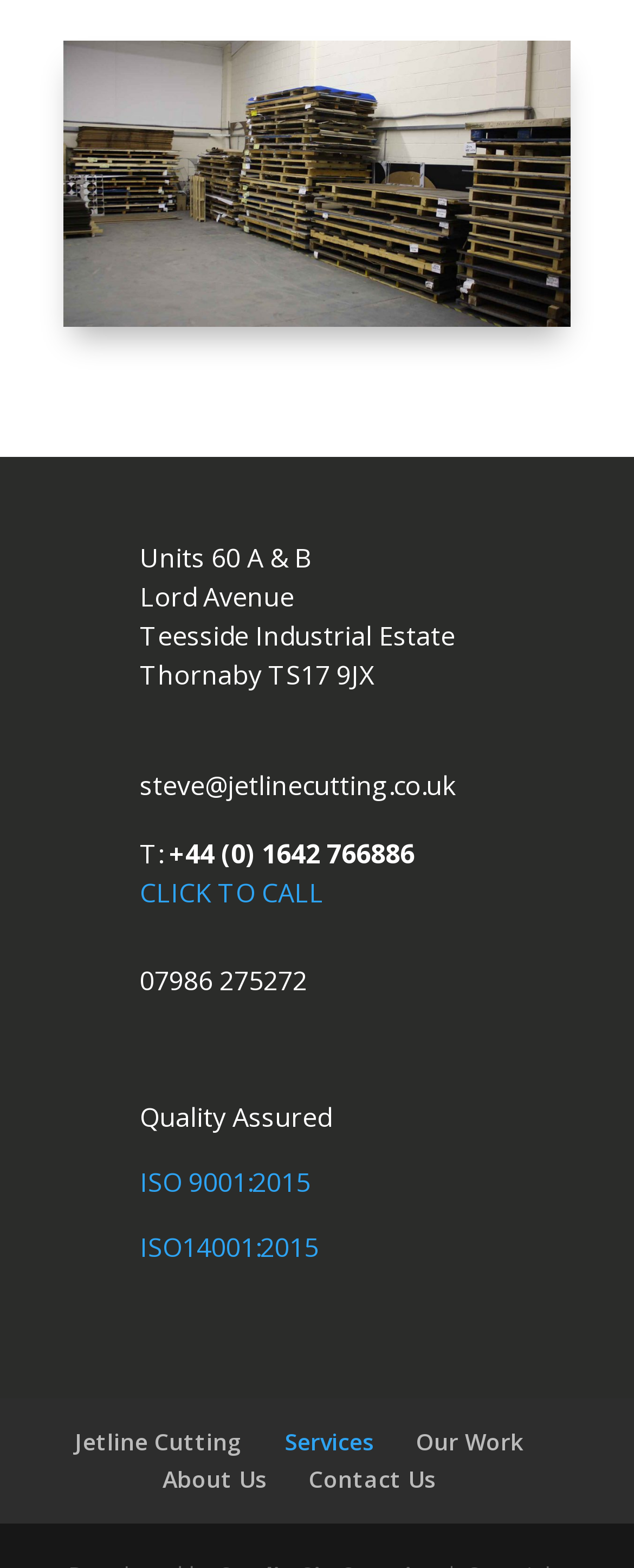What is the address of the company?
Refer to the image and offer an in-depth and detailed answer to the question.

The address of the company can be found in the middle of the webpage, where it is written in four lines as 'Units 60 A & B', 'Lord Avenue', 'Teesside Industrial Estate', and 'Thornaby TS17 9JX' with coordinates [0.221, 0.344, 0.492, 0.367], [0.221, 0.369, 0.464, 0.392], [0.221, 0.394, 0.718, 0.416], and [0.221, 0.419, 0.59, 0.441] respectively.